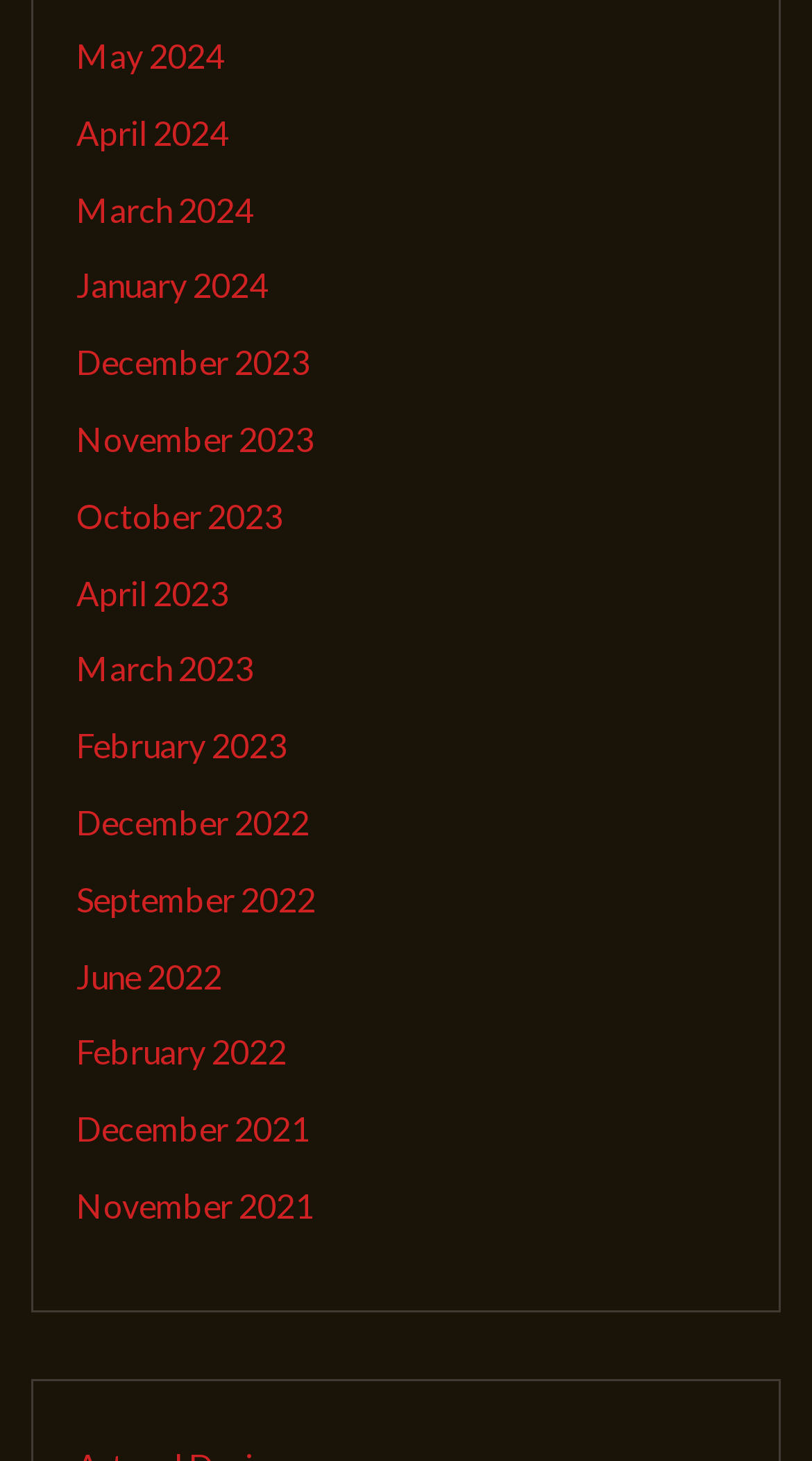How many links are available on the webpage?
Please analyze the image and answer the question with as much detail as possible.

I counted the number of links on the webpage and found that there are 17 links in total, each representing a different month.